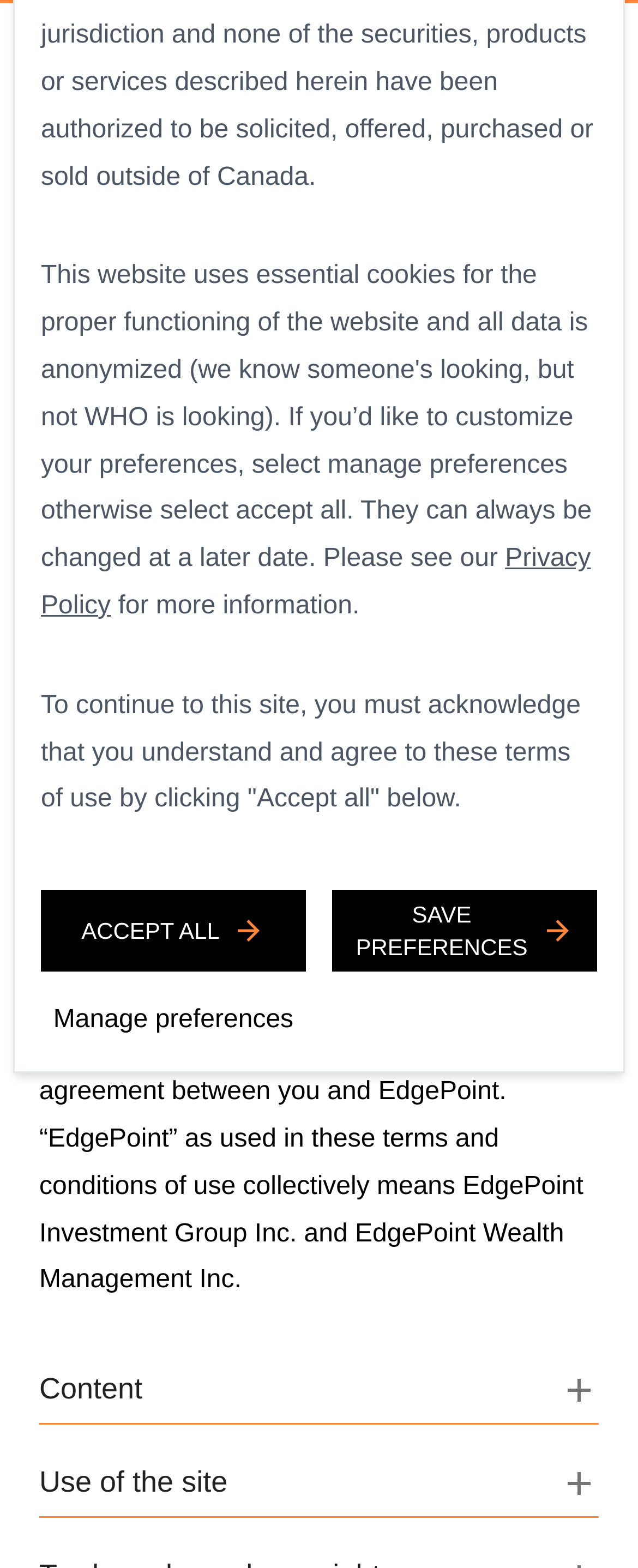Give a short answer using one word or phrase for the question:
What type of cookies are required for the proper functioning of the website?

Essential cookies